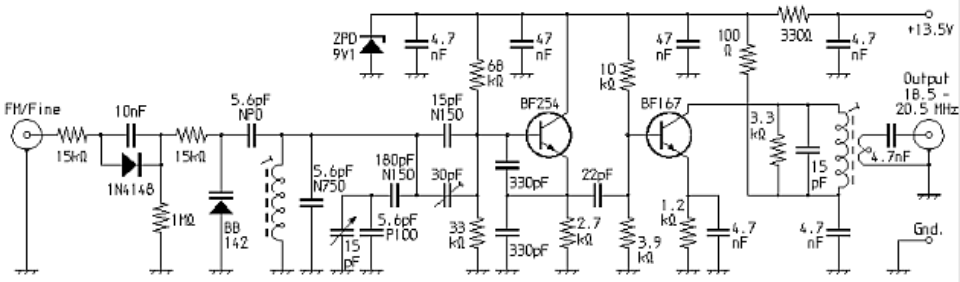Construct a detailed narrative about the image.

The image depicts a circuit diagram of the Voltage Frequency Oscillator (VFO) module designed for the 'Semco Terzo' system. It features a layout that includes various passive components, such as resistors, capacitors, and diodes, essential for functioning at frequencies between 18.5 MHz and 20.5 MHz. 

Key features include a fine-tuning circuit utilizing a capacitance diode for FM modulation, ensuring enhanced frequency stability, which is critical for radio transmission systems. The circuit's design aims to optimize performance while minimizing unwanted frequency effects, evident in its balanced configuration involving transistors and selective filtering components. This setup exemplifies a detailed and precise engineering approach, characteristic of high-quality electronic circuit designs used in modern communication devices.